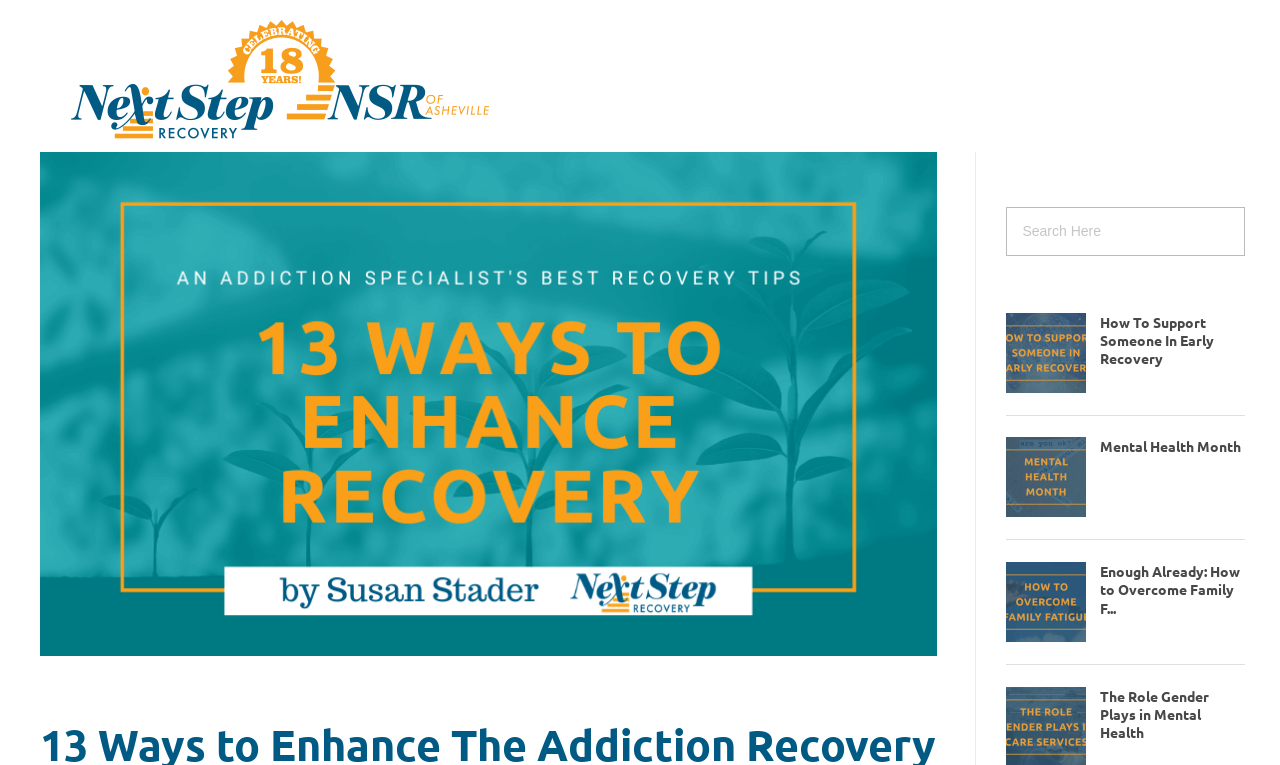What is the name of the organization?
Give a one-word or short-phrase answer derived from the screenshot.

NSR of Asheville